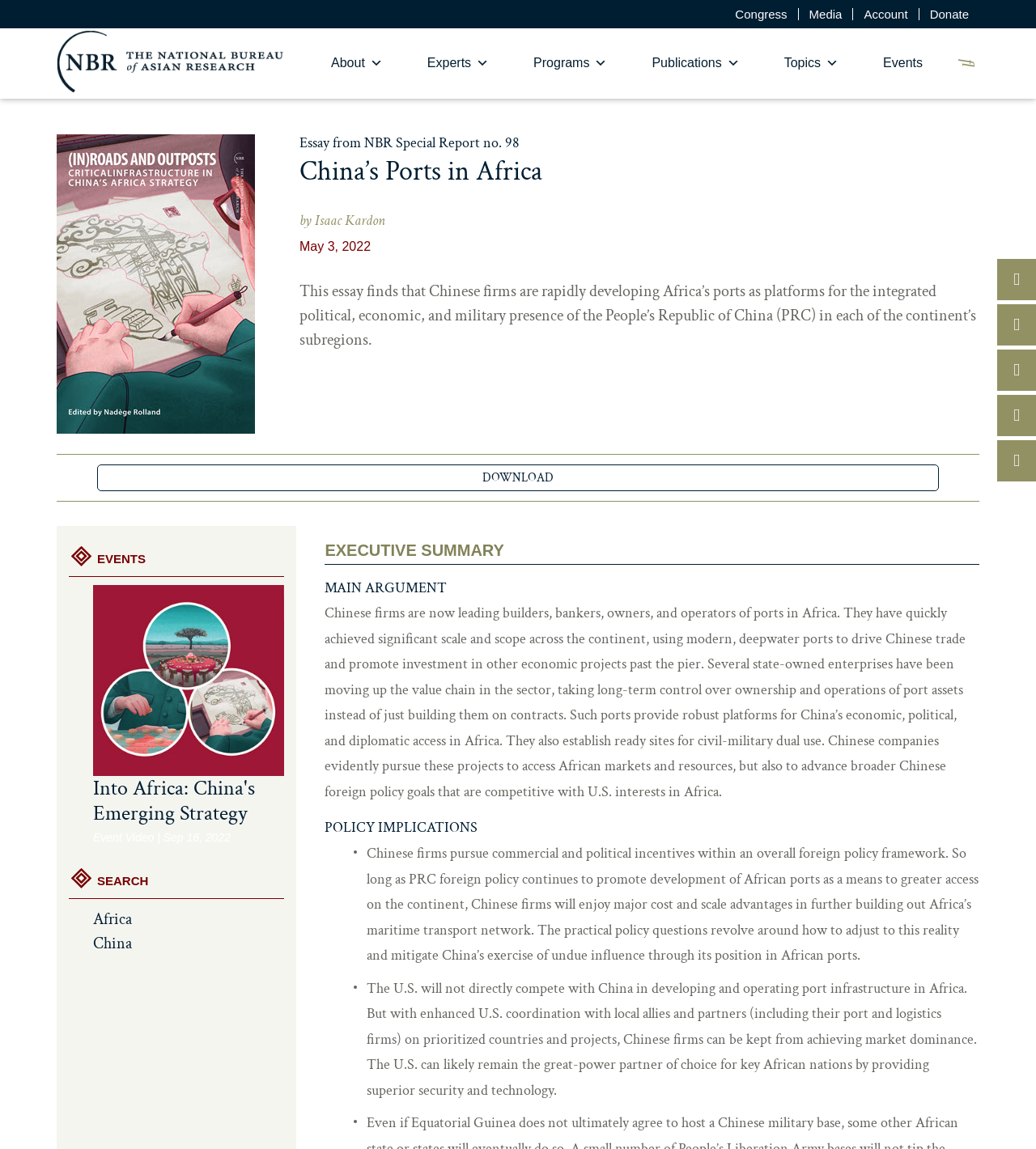Given the description of the UI element: "Experts", predict the bounding box coordinates in the form of [left, top, right, bottom], with each value being a float between 0 and 1.

[0.408, 0.046, 0.476, 0.065]